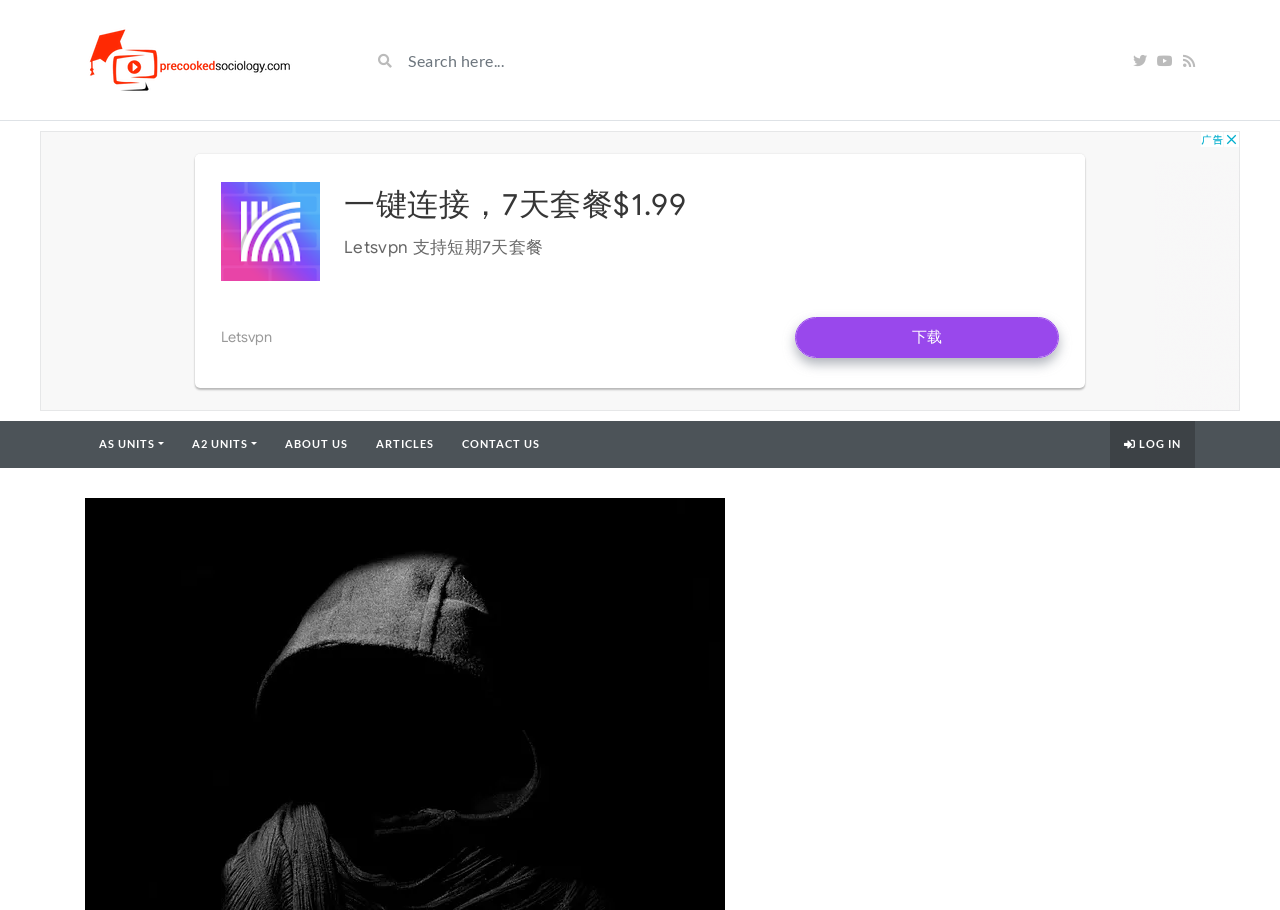Determine the bounding box coordinates of the clickable region to carry out the instruction: "View ABOUT US page".

[0.211, 0.463, 0.282, 0.514]